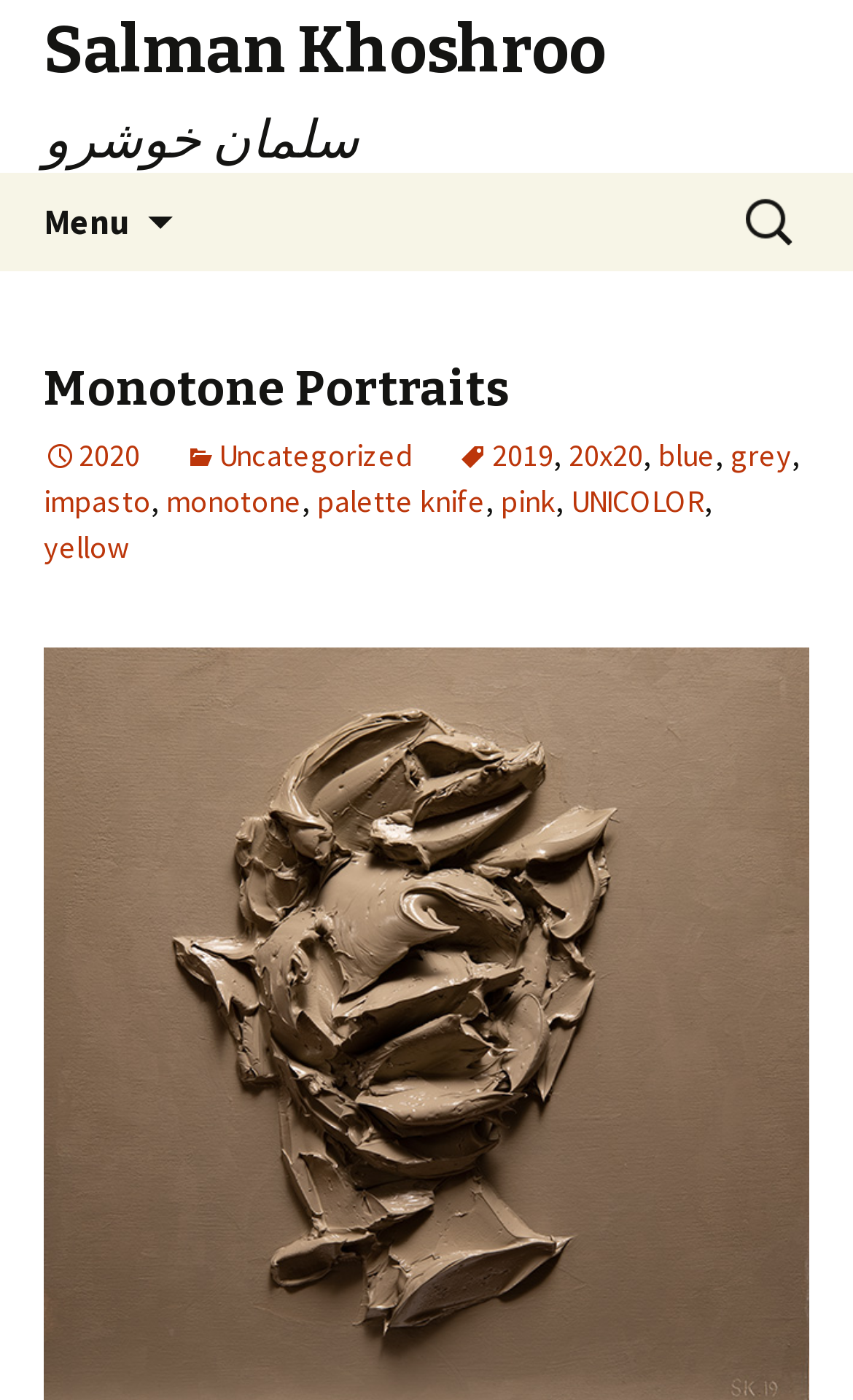Please find the bounding box coordinates of the clickable region needed to complete the following instruction: "View WOWCAGR-01". The bounding box coordinates must consist of four float numbers between 0 and 1, i.e., [left, top, right, bottom].

[0.051, 0.716, 0.949, 0.748]